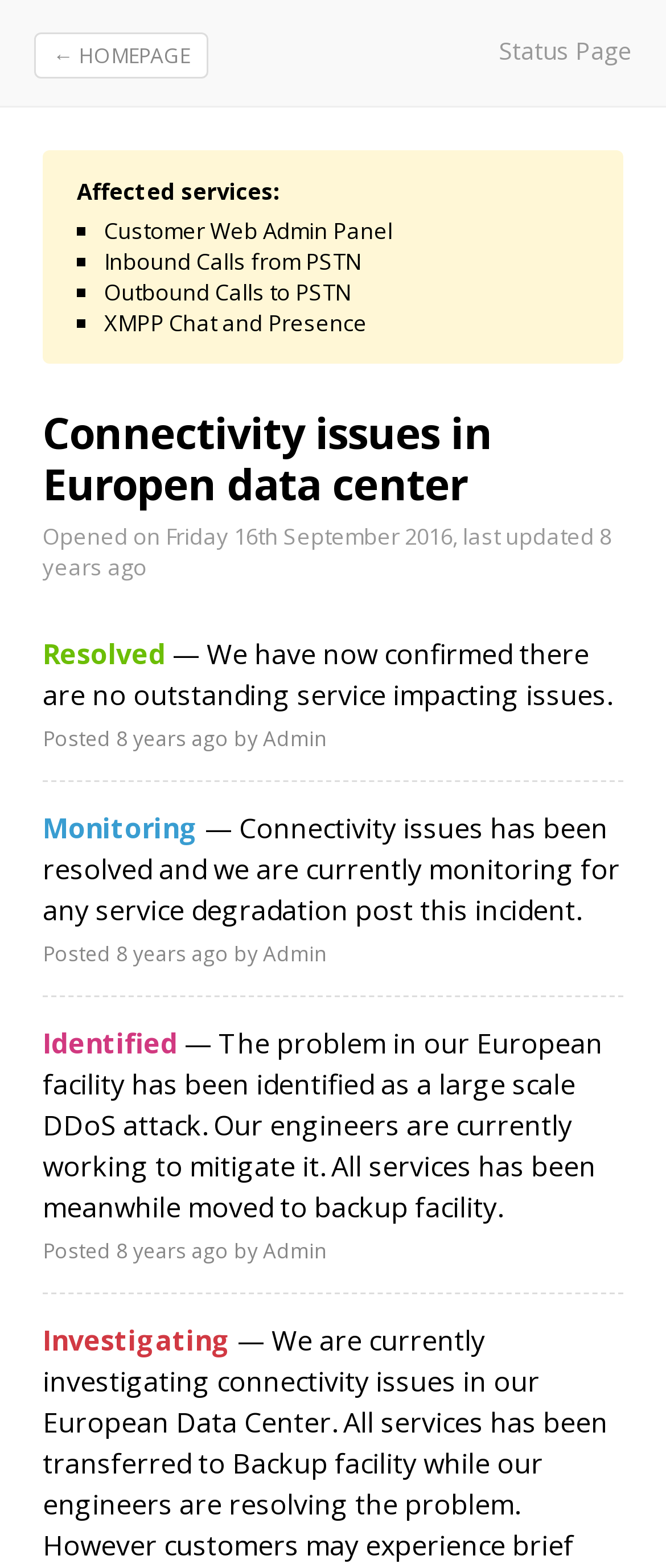Create an elaborate caption for the webpage.

The webpage appears to be a status page for a data center, specifically detailing connectivity issues that occurred on September 16, 2016. At the top left, there is a link to the homepage. Below it, there is a heading that reads "Connectivity issues in Europen data center" followed by a subheading that indicates the issue was opened on Friday, September 16, 2016, and last updated at 13:46.

To the right of the heading, there is a list of affected services, including the Customer Web Admin Panel, Inbound Calls from PSTN, Outbound Calls to PSTN, and XMPP Chat and Presence. Each service is marked with a bullet point.

Below the list of affected services, there are four updates regarding the status of the issue. The first update, marked as "Resolved", indicates that the issue has been confirmed to be resolved with no outstanding service-impacting issues. The second update, marked as "Monitoring", states that the connectivity issues have been resolved and are being monitored for any service degradation. The third update, marked as "Identified", explains that the problem was identified as a large-scale DDoS attack and that engineers were working to mitigate it. The fourth update, marked as "Investigating", does not provide additional information.

Each update includes the date and time it was posted, as well as the name of the administrator who posted it. The dates and times are also accompanied by a note indicating that they were posted 8 years ago.